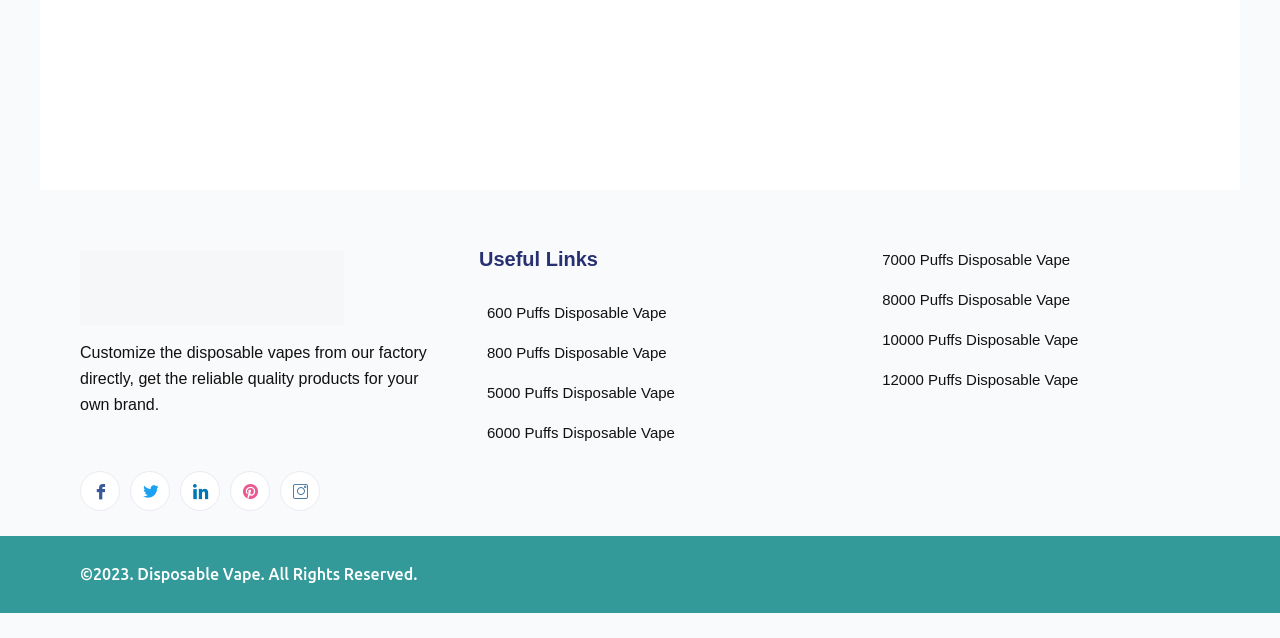Provide the bounding box coordinates of the HTML element described as: "News". The bounding box coordinates should be four float numbers between 0 and 1, i.e., [left, top, right, bottom].

None